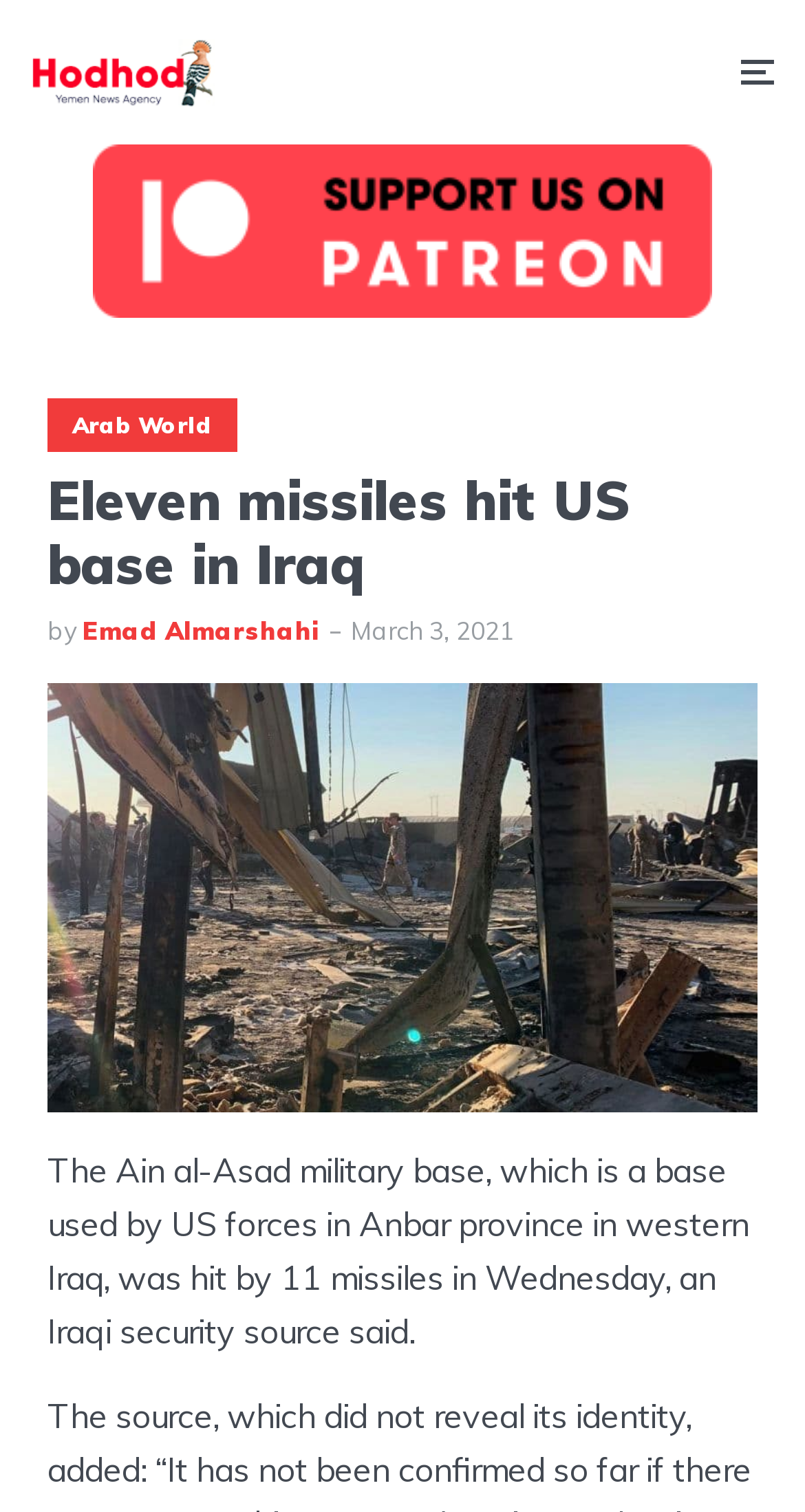Create an elaborate caption that covers all aspects of the webpage.

The webpage appears to be a news article from the Hodhod Yemen News Agency. At the top left of the page, there is a logo image of the news agency. Below the logo, there are three links: one with an icon, another with no text, and a third labeled "Arab World". 

The main headline, "Eleven missiles hit US base in Iraq", is prominently displayed in the top half of the page. Below the headline, the author's name, "Emad Almarshahi", is mentioned, along with the date "March 3, 2021". 

The main content of the article is a single paragraph of text, which summarizes the event: "The Ain al-Asad military base, which is a base used by US forces in Anbar province in western Iraq, was hit by 11 missiles in Wednesday, an Iraqi security source said." This paragraph is located in the lower half of the page.